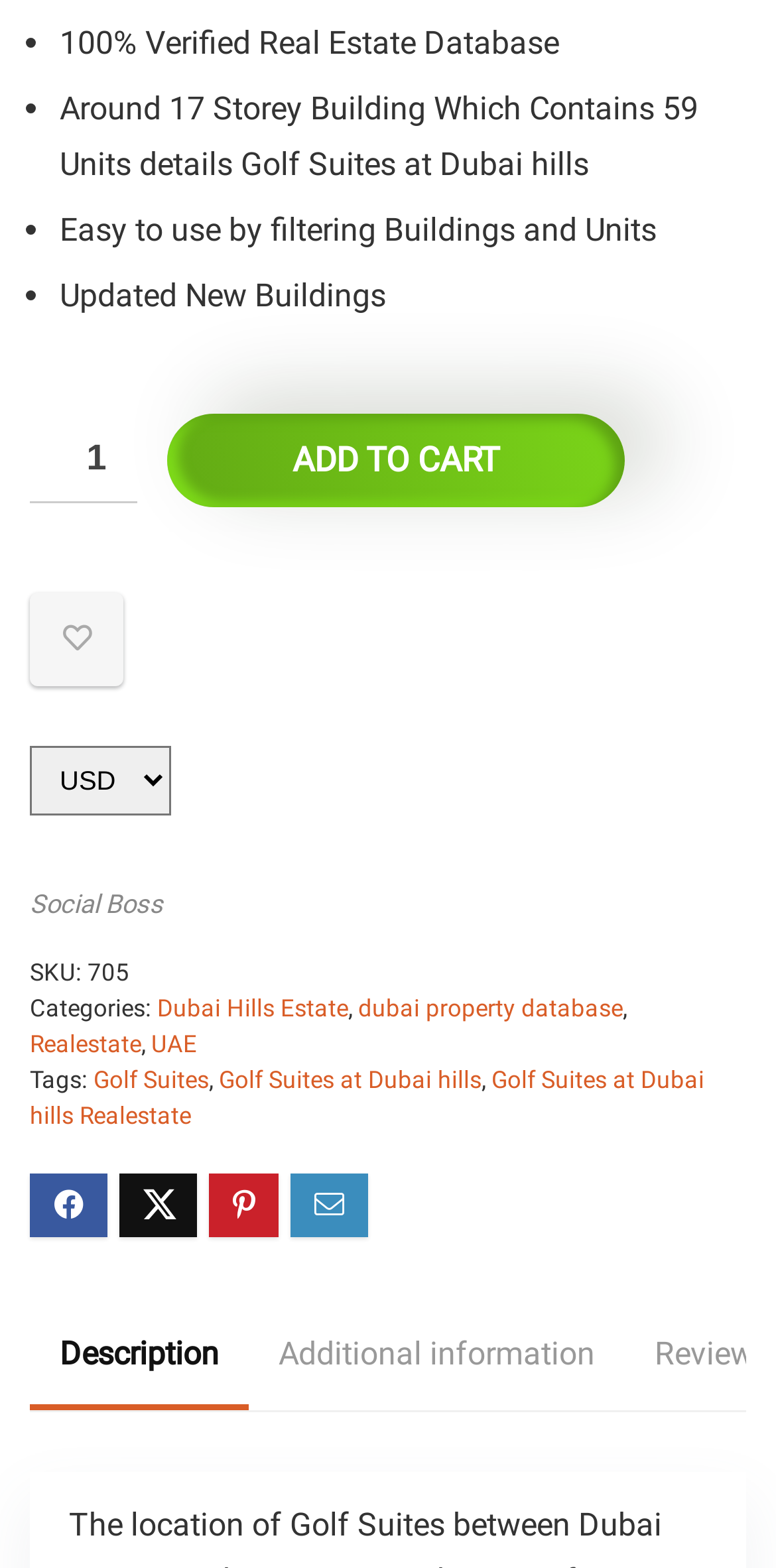What is the minimum value for the product quantity?
Answer the question with a single word or phrase derived from the image.

1